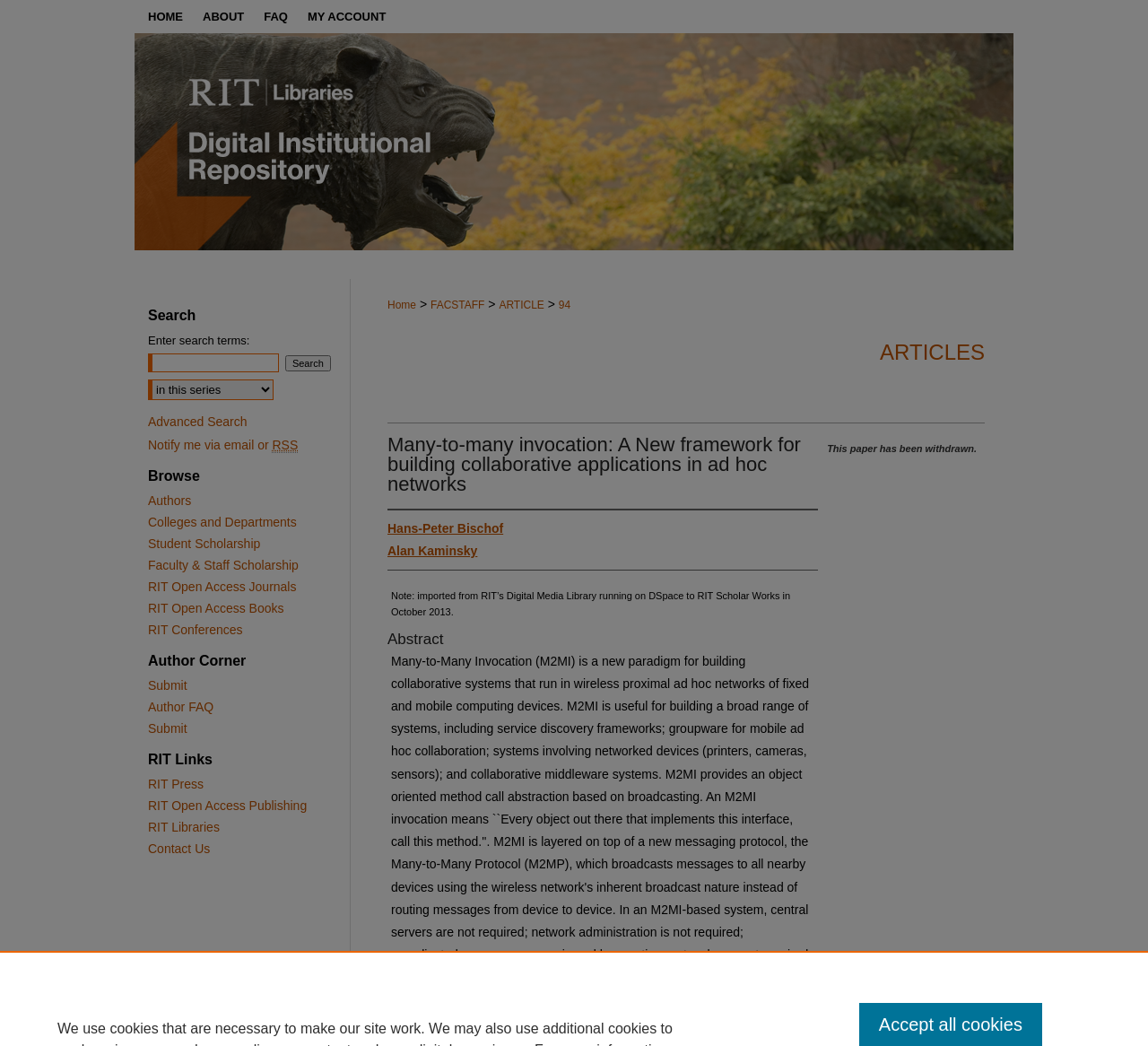Who are the authors of the article?
Look at the image and provide a detailed response to the question.

I found the answer by looking at the links below the main heading, which are 'Hans-Peter Bischof' and 'Alan Kaminsky'.